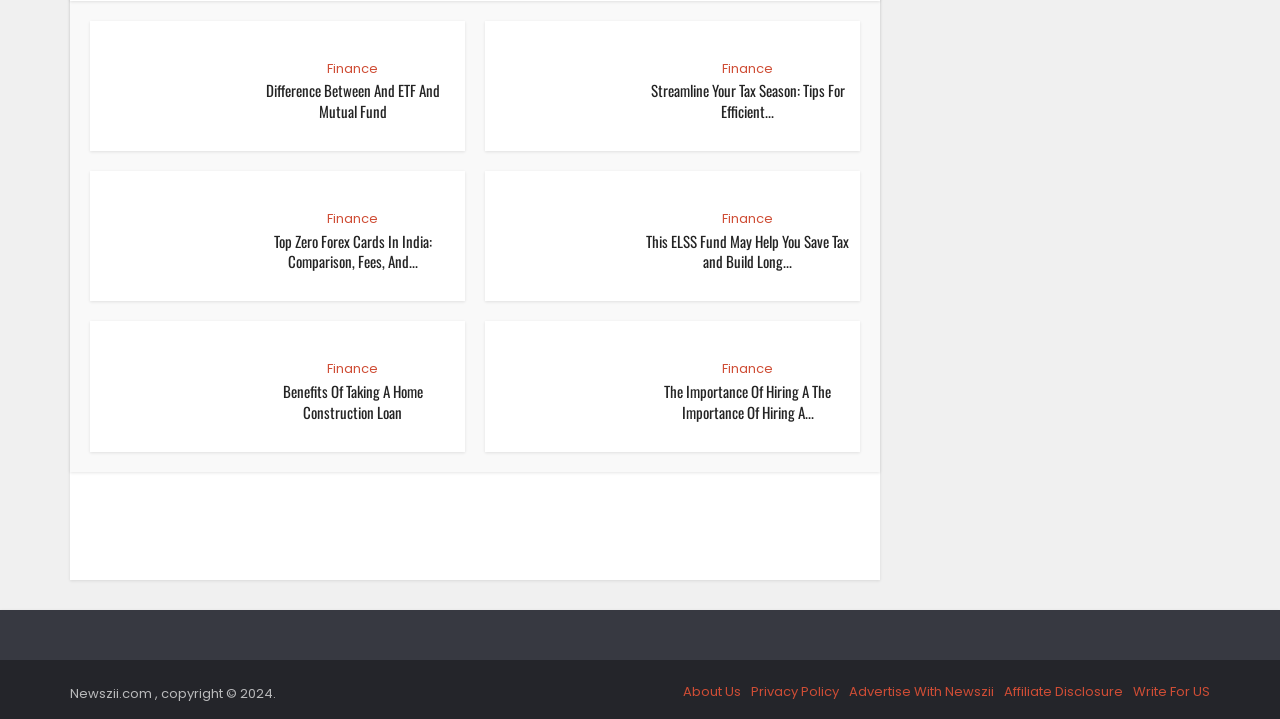What is the main topic of this webpage?
Answer with a single word or phrase, using the screenshot for reference.

Finance